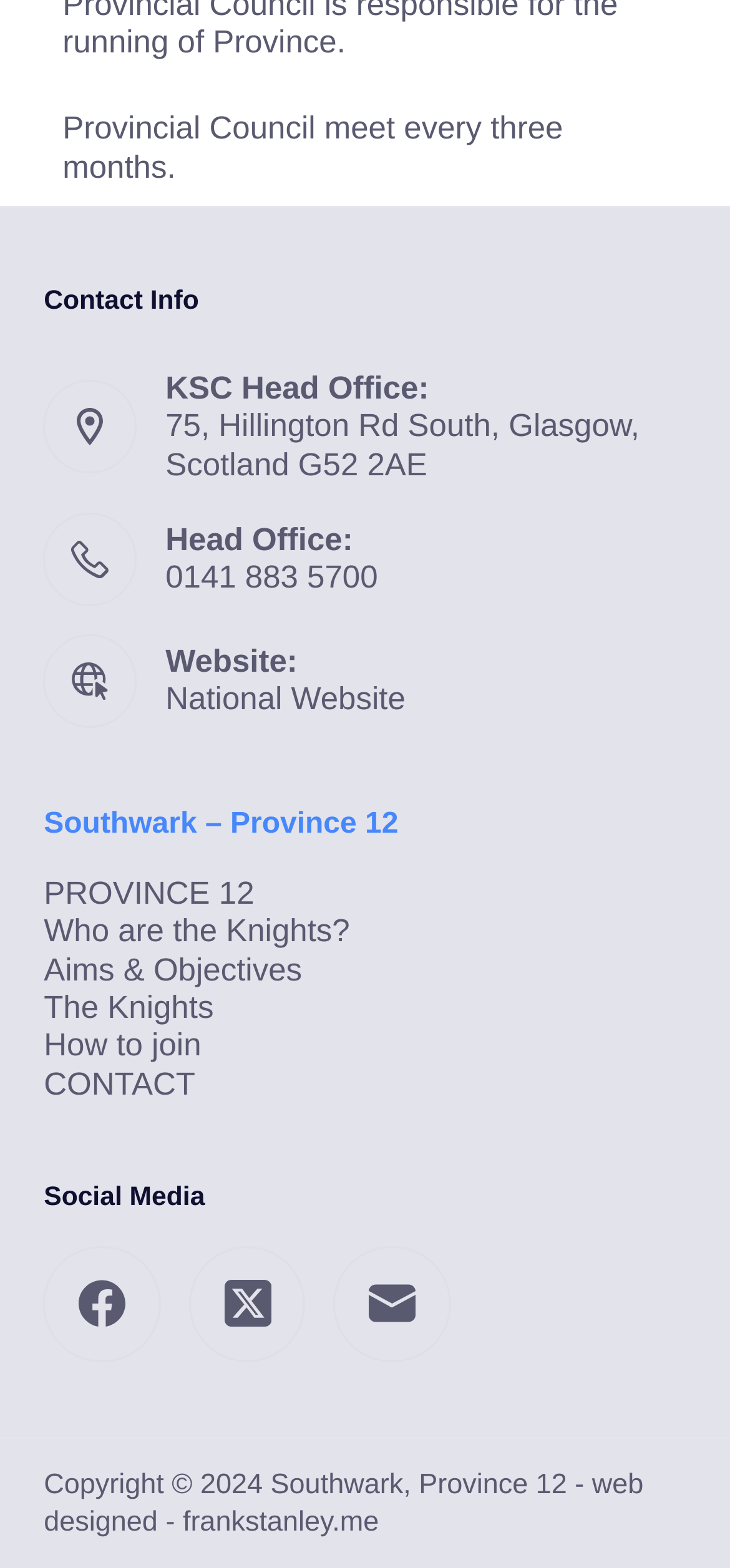Give a concise answer using one word or a phrase to the following question:
How many social media platforms are listed?

3